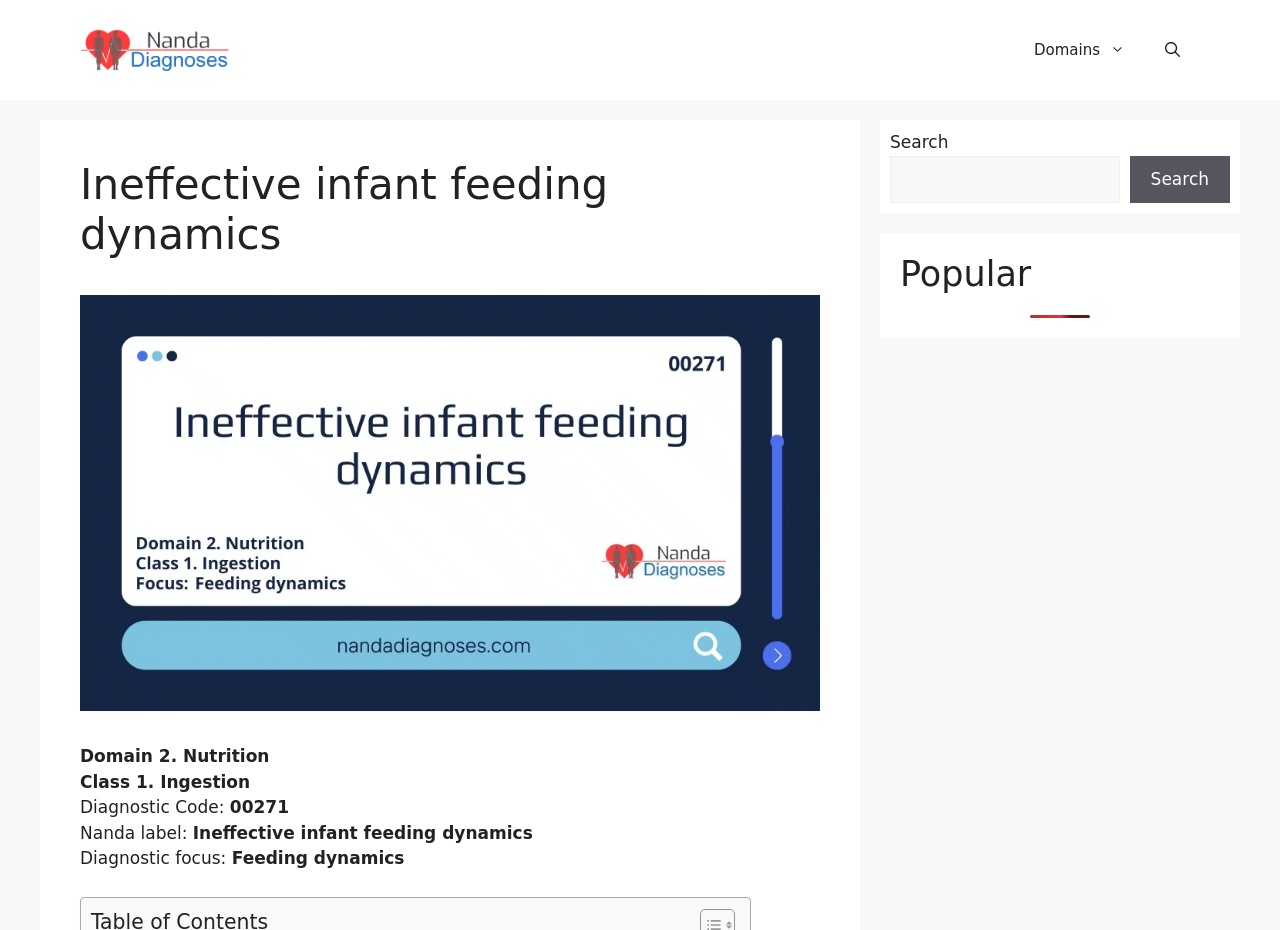Review the image closely and give a comprehensive answer to the question: What is the class of the nursing diagnosis?

I found the answer by looking at the StaticText element with the text 'Class 1. Ingestion' which is located below the heading 'Ineffective infant feeding dynamics'.